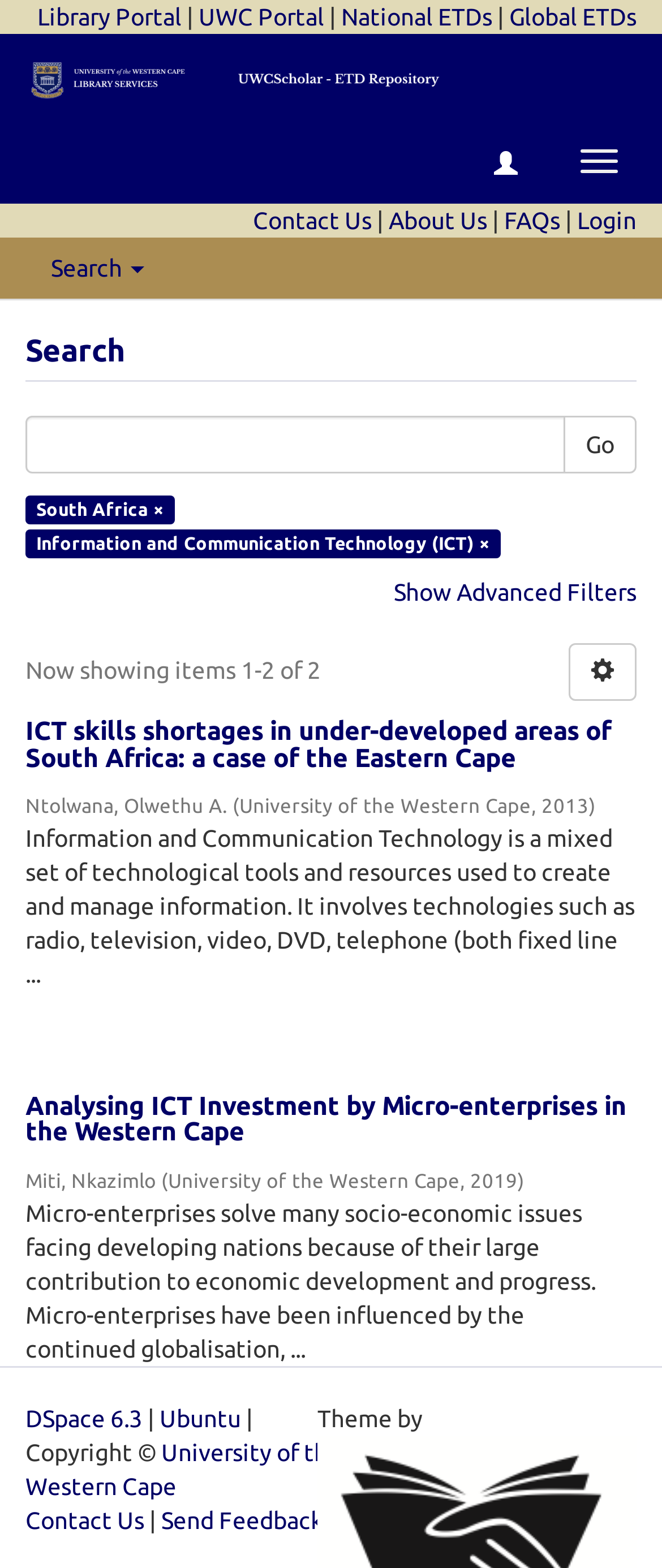How many search results are shown?
Relying on the image, give a concise answer in one word or a brief phrase.

2